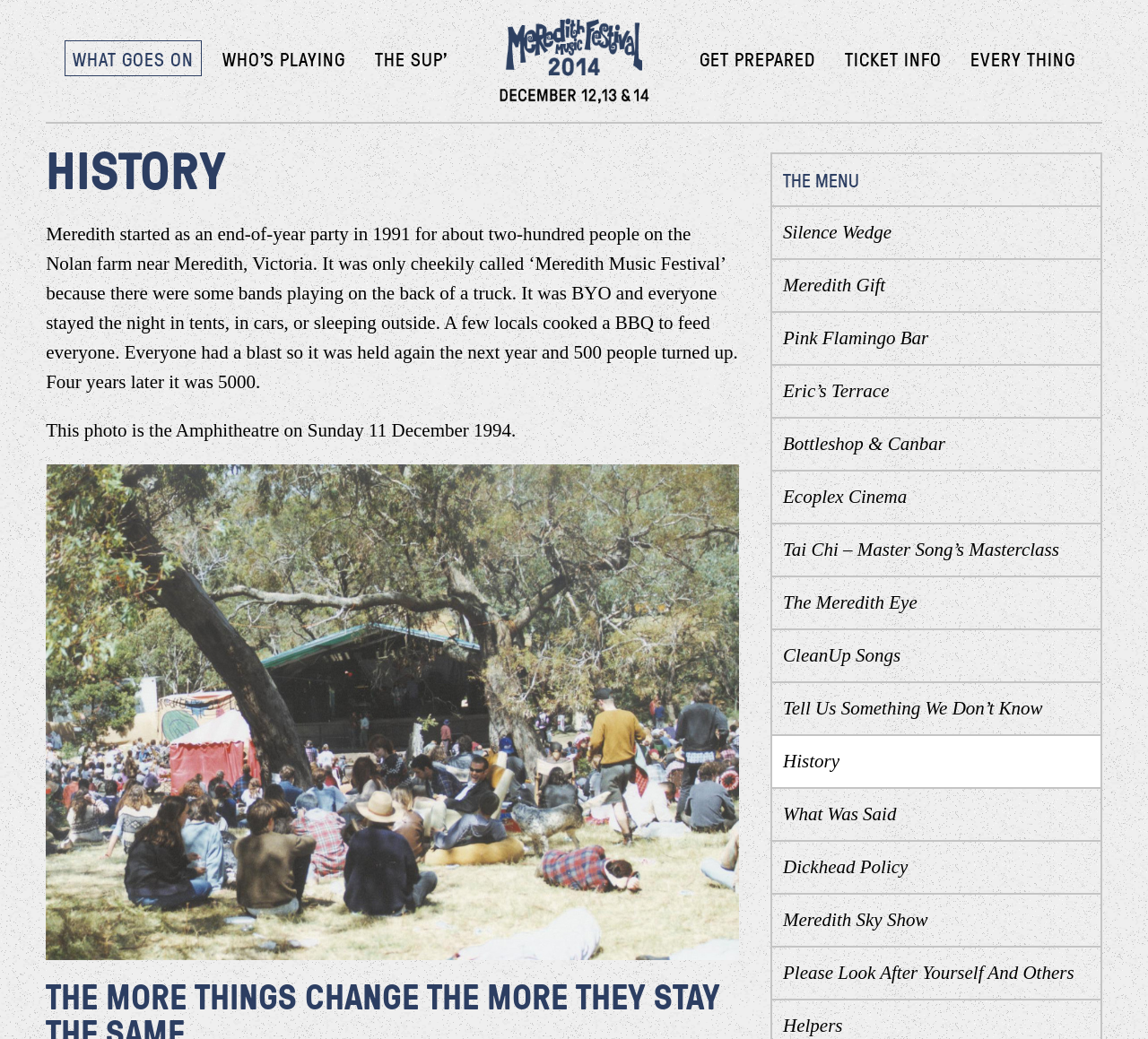Highlight the bounding box coordinates of the region I should click on to meet the following instruction: "Click on the 'MEREDITH MUSIC FESTIVAL 24' link".

[0.435, 0.017, 0.566, 0.101]